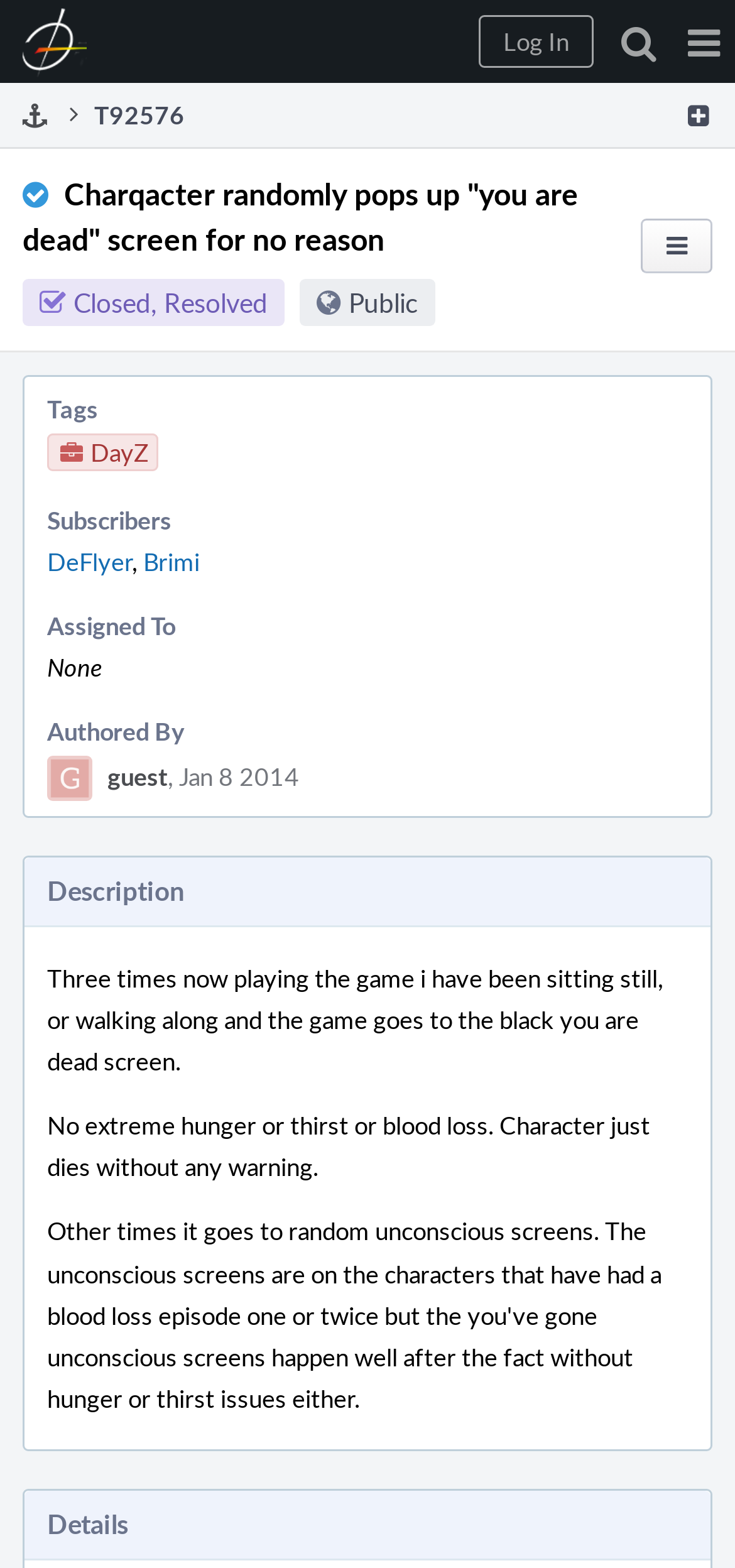Given the element description, predict the bounding box coordinates in the format (top-left x, top-left y, bottom-right x, bottom-right y), using floating point numbers between 0 and 1: parent_node: guest, Jan 8 2014

[0.064, 0.482, 0.126, 0.511]